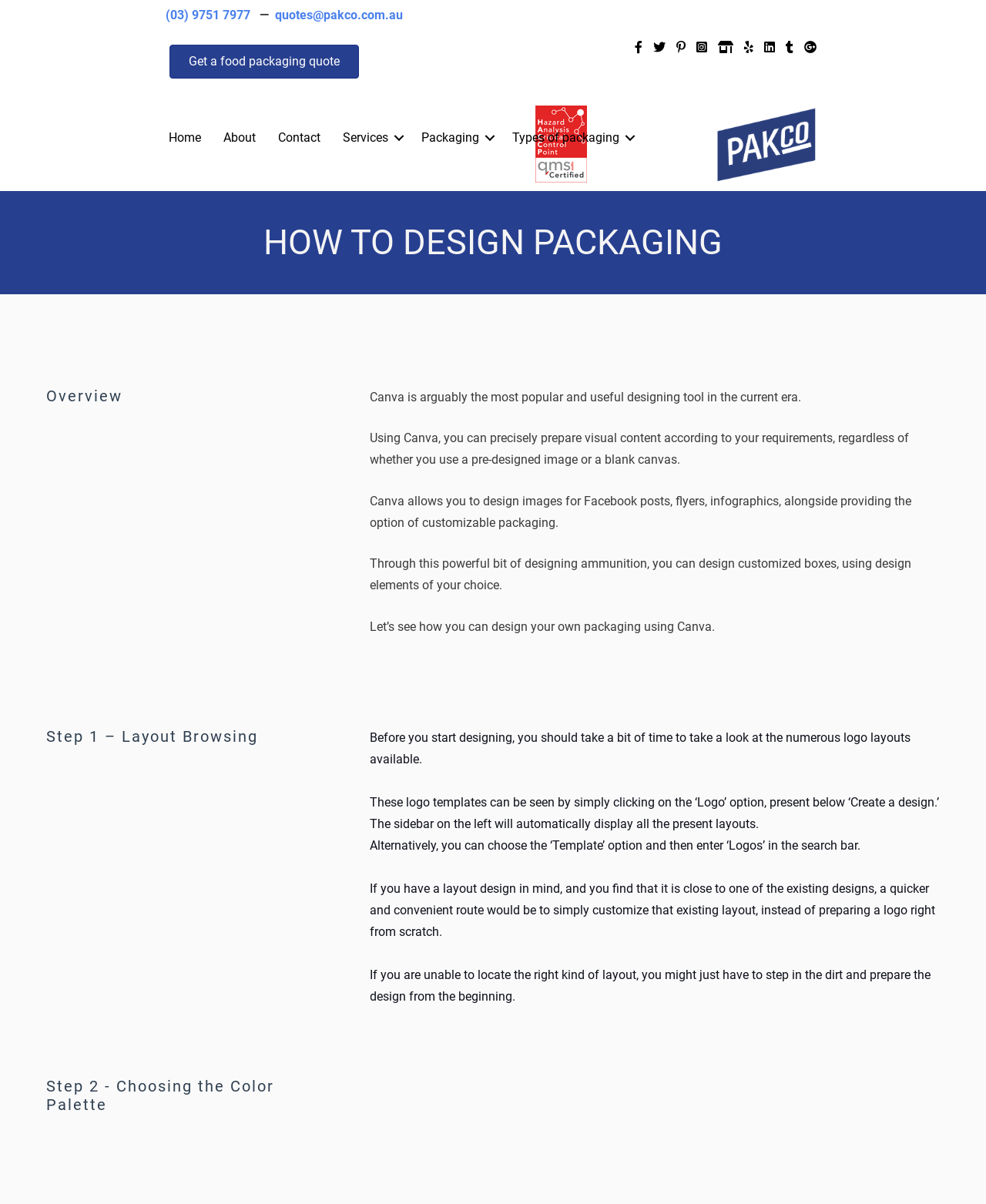What is the name of the company providing packaging services?
Using the information presented in the image, please offer a detailed response to the question.

The name of the company providing packaging services is PakCo, which is evident from the logo and branding elements present on the webpage.